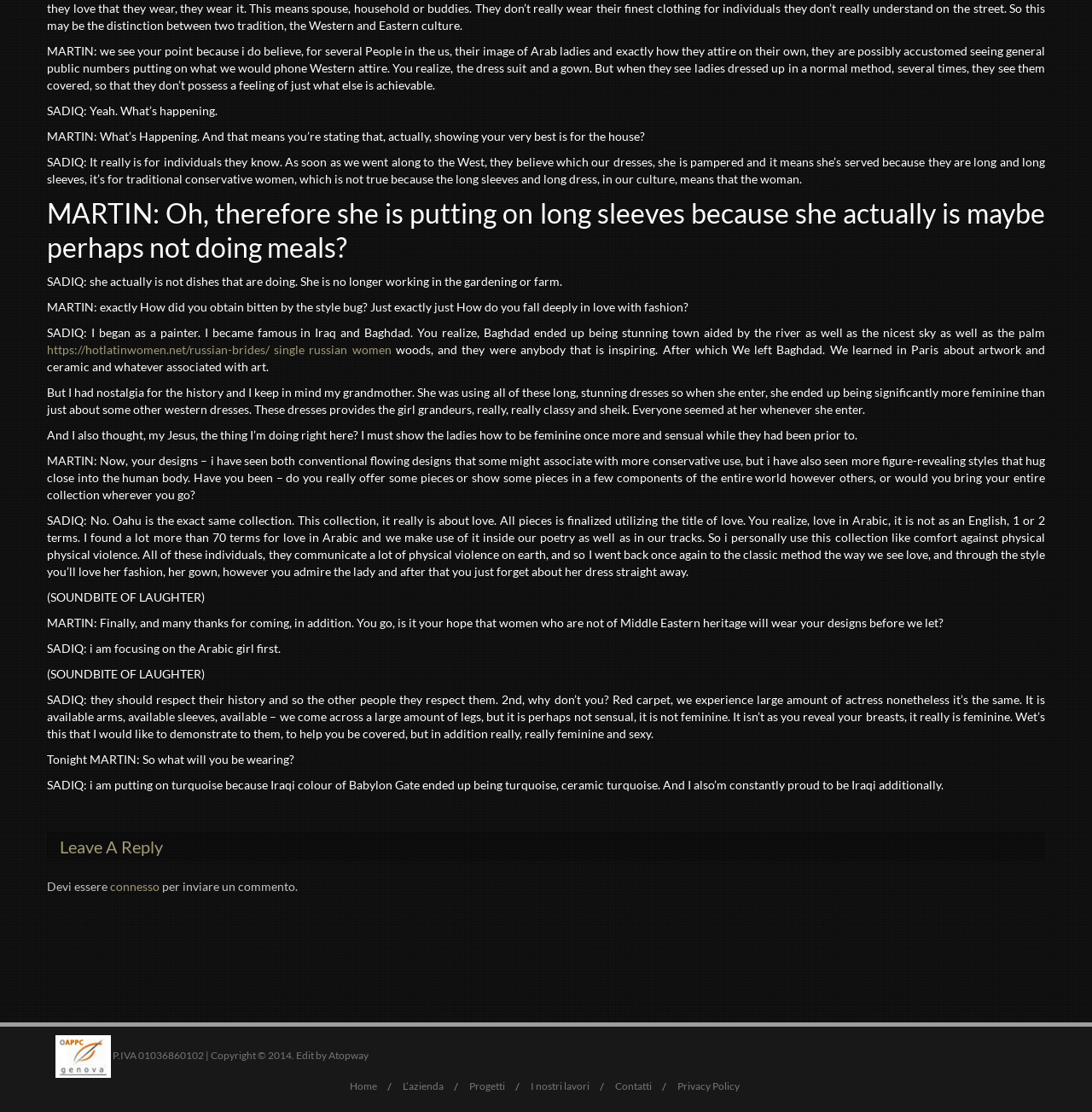What is Sadiq's inspiration for his designs?
Please provide a single word or phrase based on the screenshot.

His grandmother